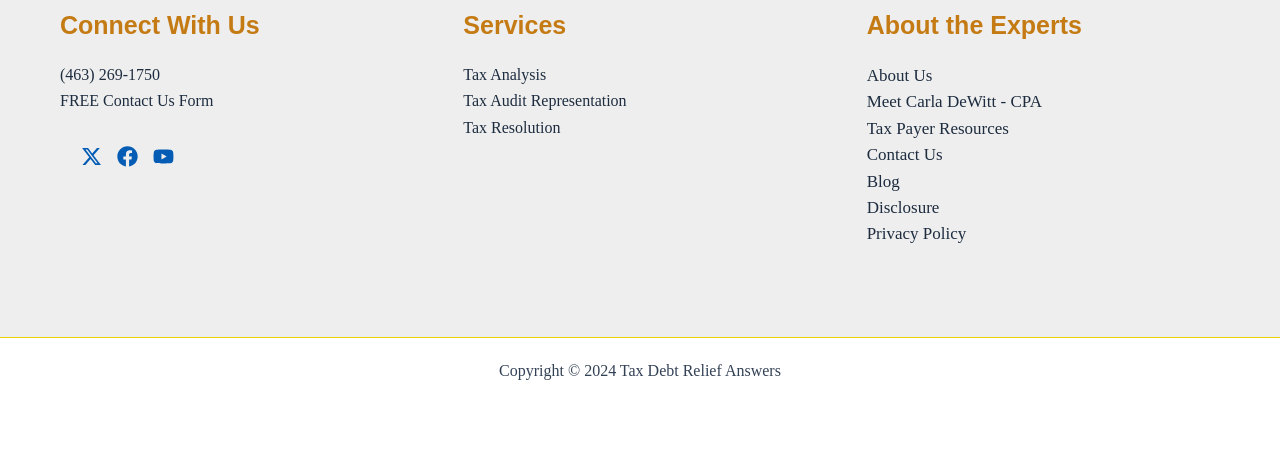Can you give a detailed response to the following question using the information from the image? What social media platforms are available to connect with the experts?

The social media platforms can be found in the 'Footer Widget 1' section, which is located at the bottom of the webpage. There are two links, one for Facebook and one for YouTube, each with an accompanying image.